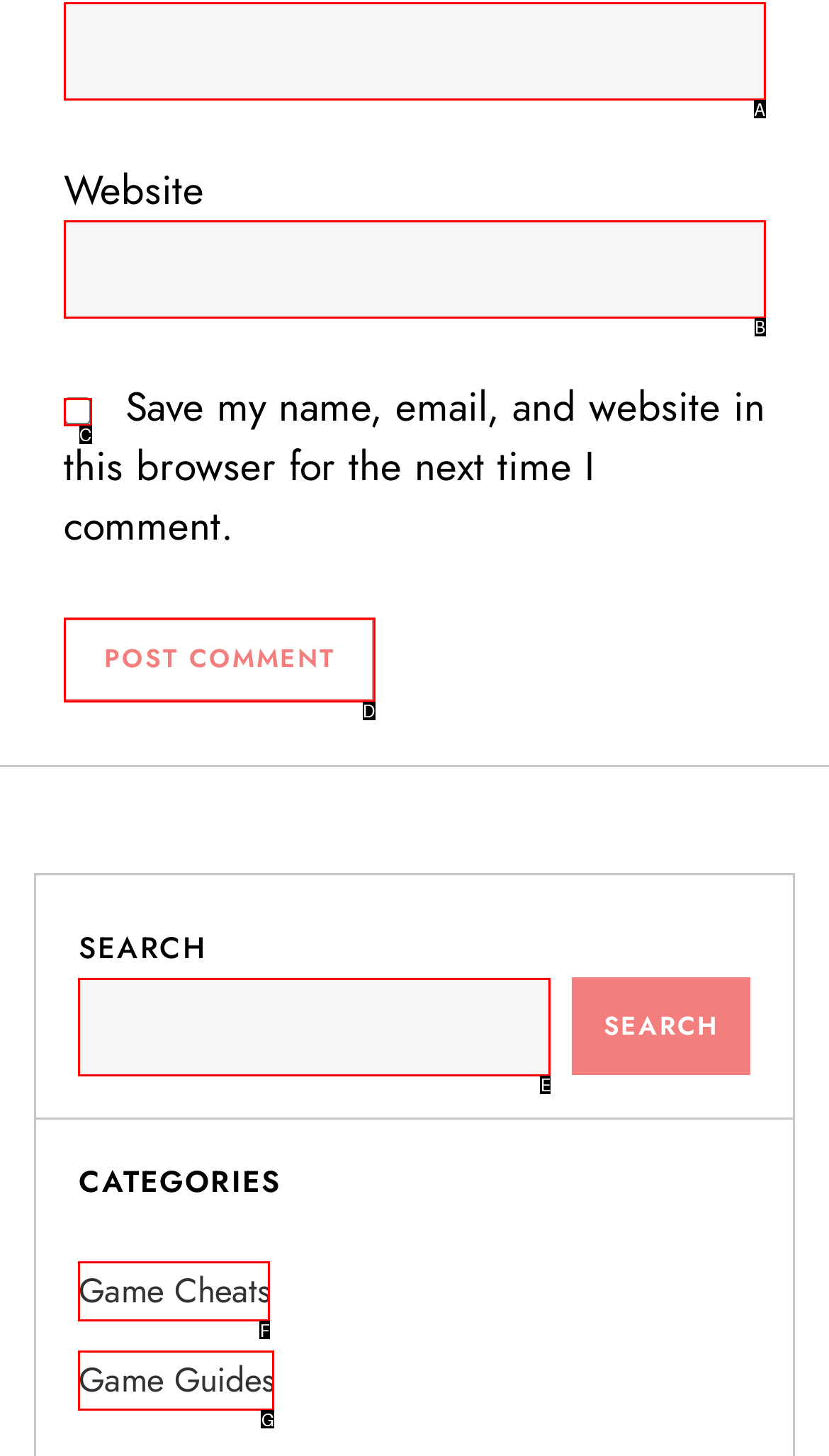Match the HTML element to the description: parent_node: Website name="url". Respond with the letter of the correct option directly.

B